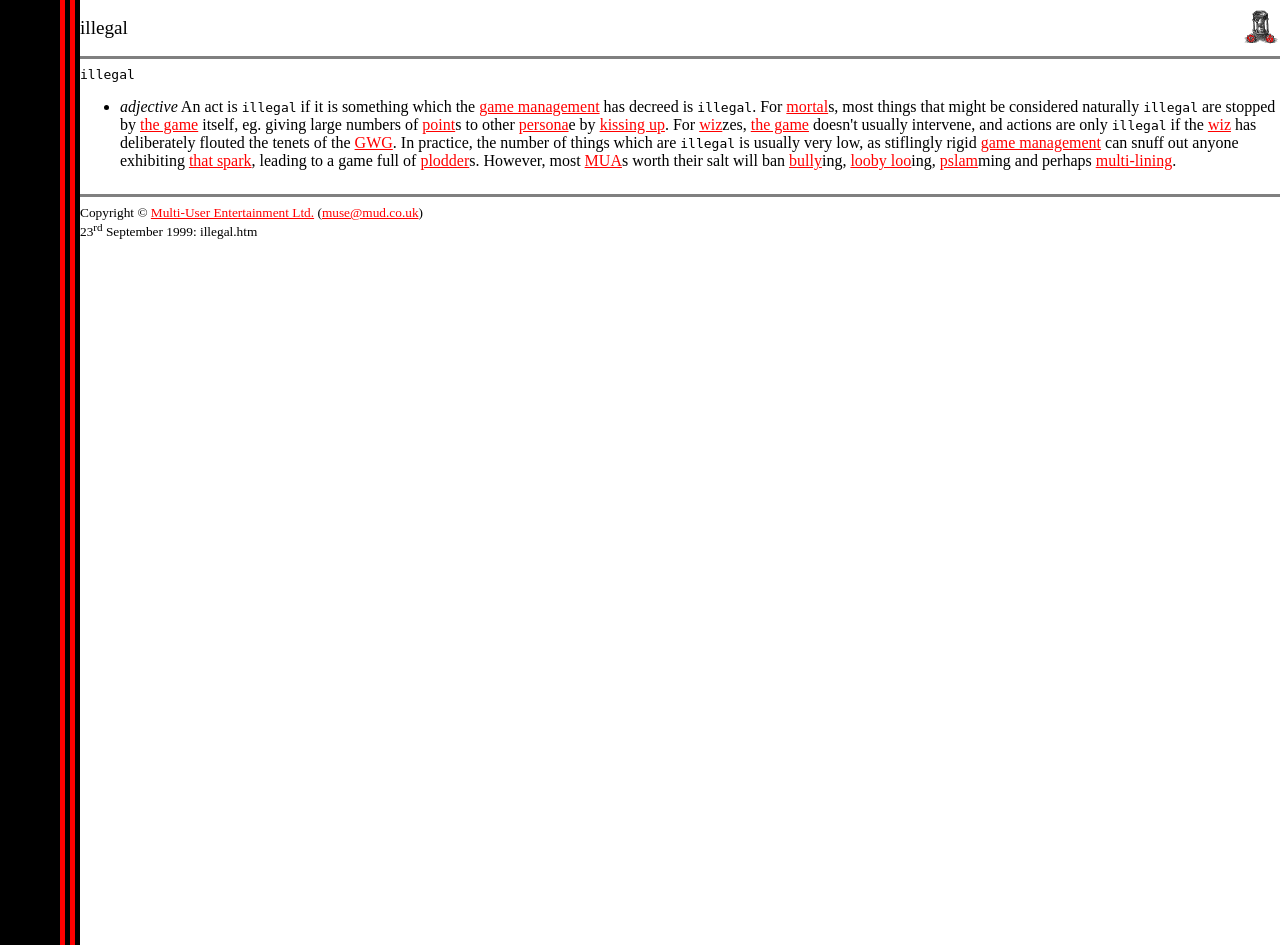Please find the bounding box coordinates of the element that you should click to achieve the following instruction: "View game management". The coordinates should be presented as four float numbers between 0 and 1: [left, top, right, bottom].

[0.374, 0.104, 0.468, 0.122]